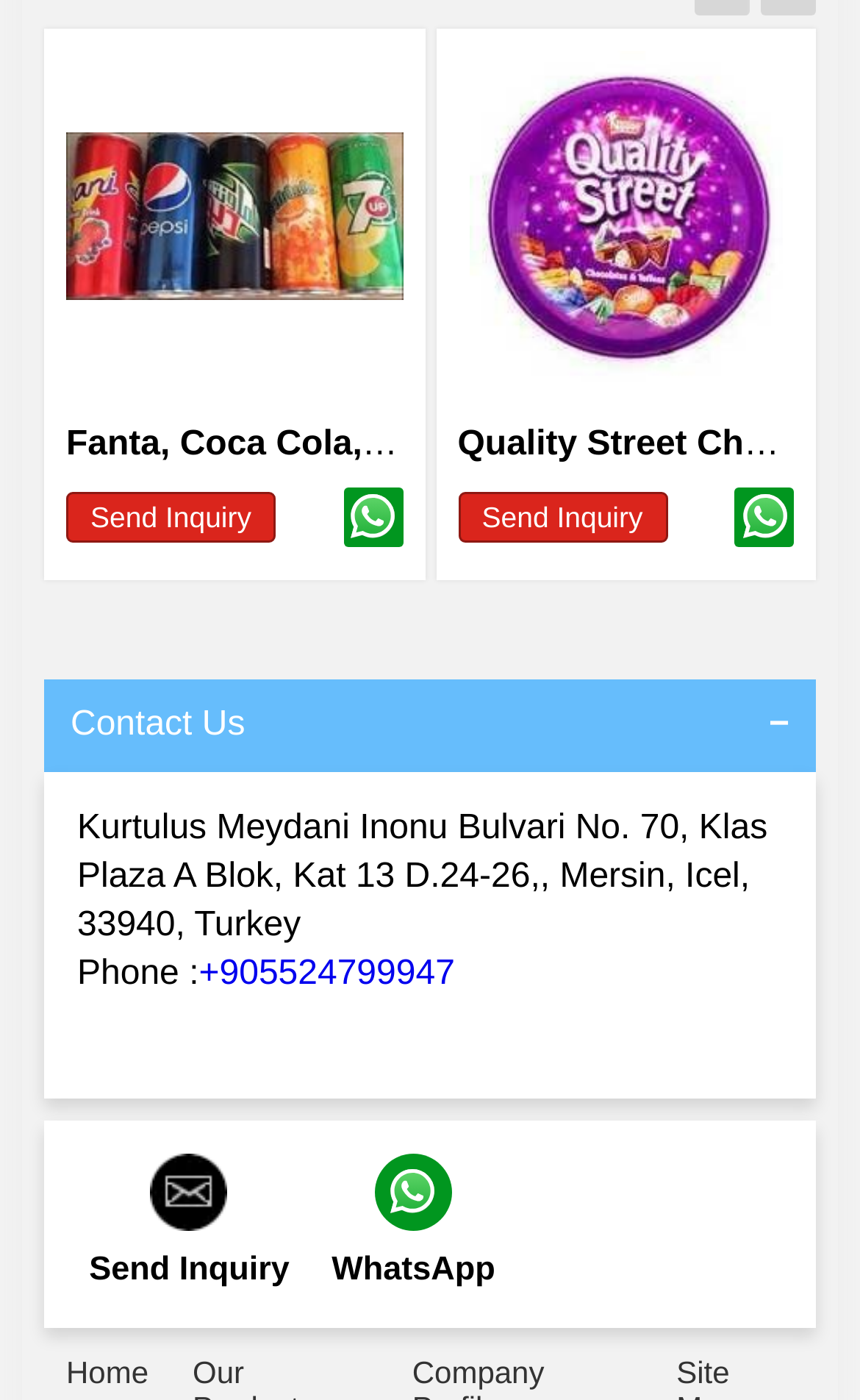Identify the bounding box of the HTML element described here: "parent_node: Send Inquiry". Provide the coordinates as four float numbers between 0 and 1: [left, top, right, bottom].

[0.854, 0.348, 0.923, 0.39]